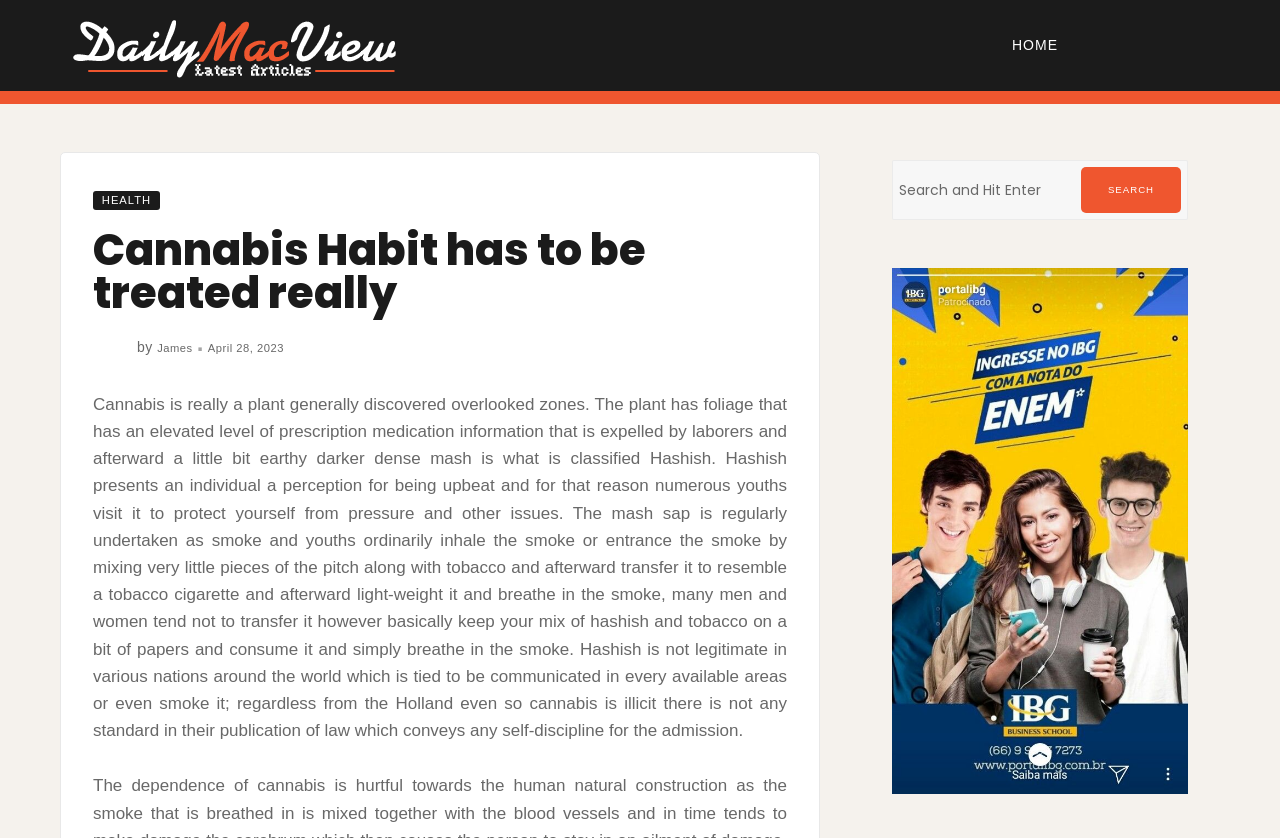Please identify the bounding box coordinates of the element I should click to complete this instruction: 'Click the 'Close' link'. The coordinates should be given as four float numbers between 0 and 1, like this: [left, top, right, bottom].

[0.876, 0.058, 0.977, 0.106]